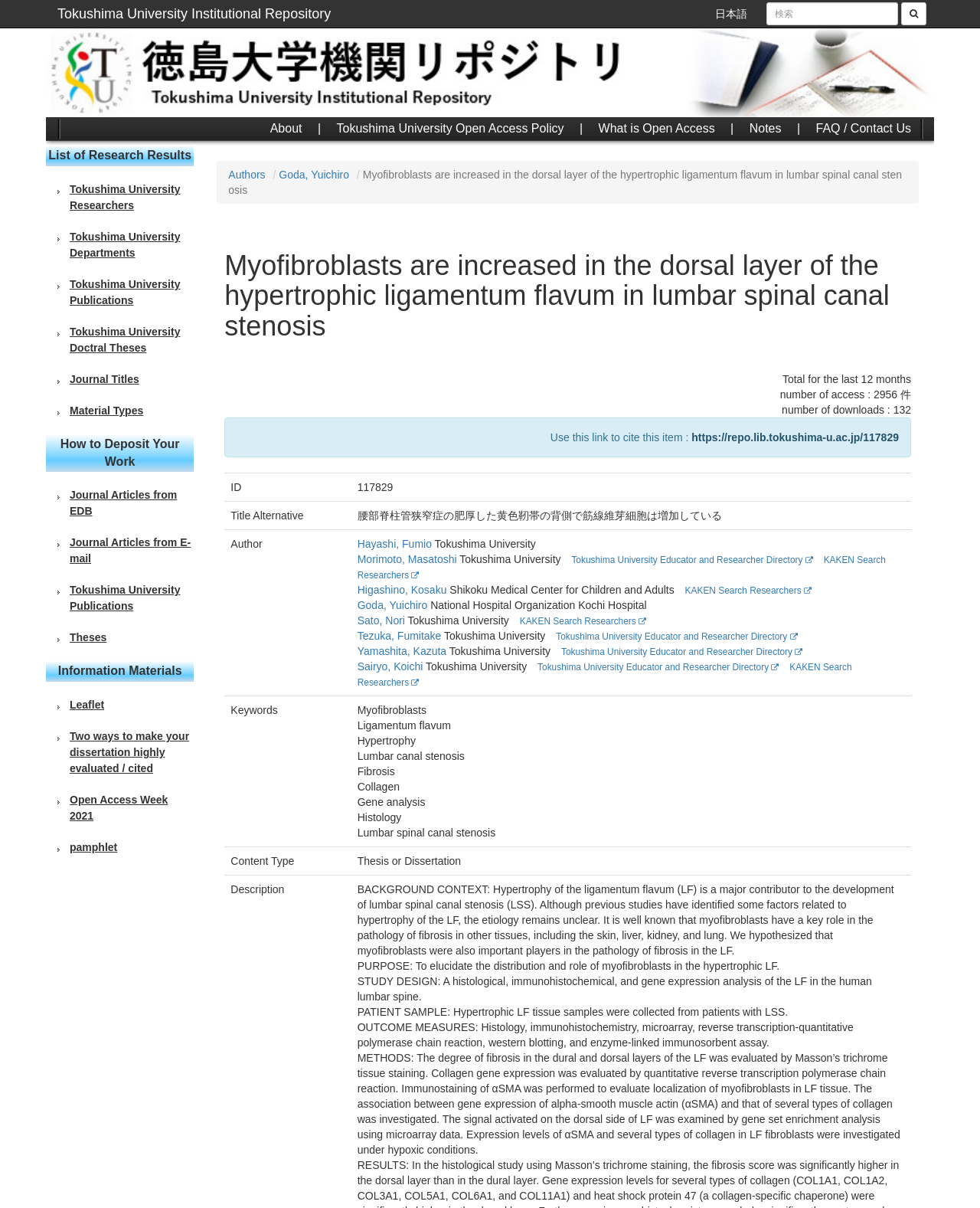Determine the bounding box coordinates of the clickable element to complete this instruction: "cite this item". Provide the coordinates in the format of four float numbers between 0 and 1, [left, top, right, bottom].

[0.706, 0.357, 0.917, 0.367]